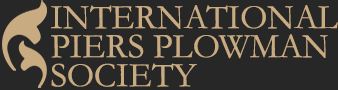What is the dominant color of the logo's background? Please answer the question using a single word or phrase based on the image.

Dark